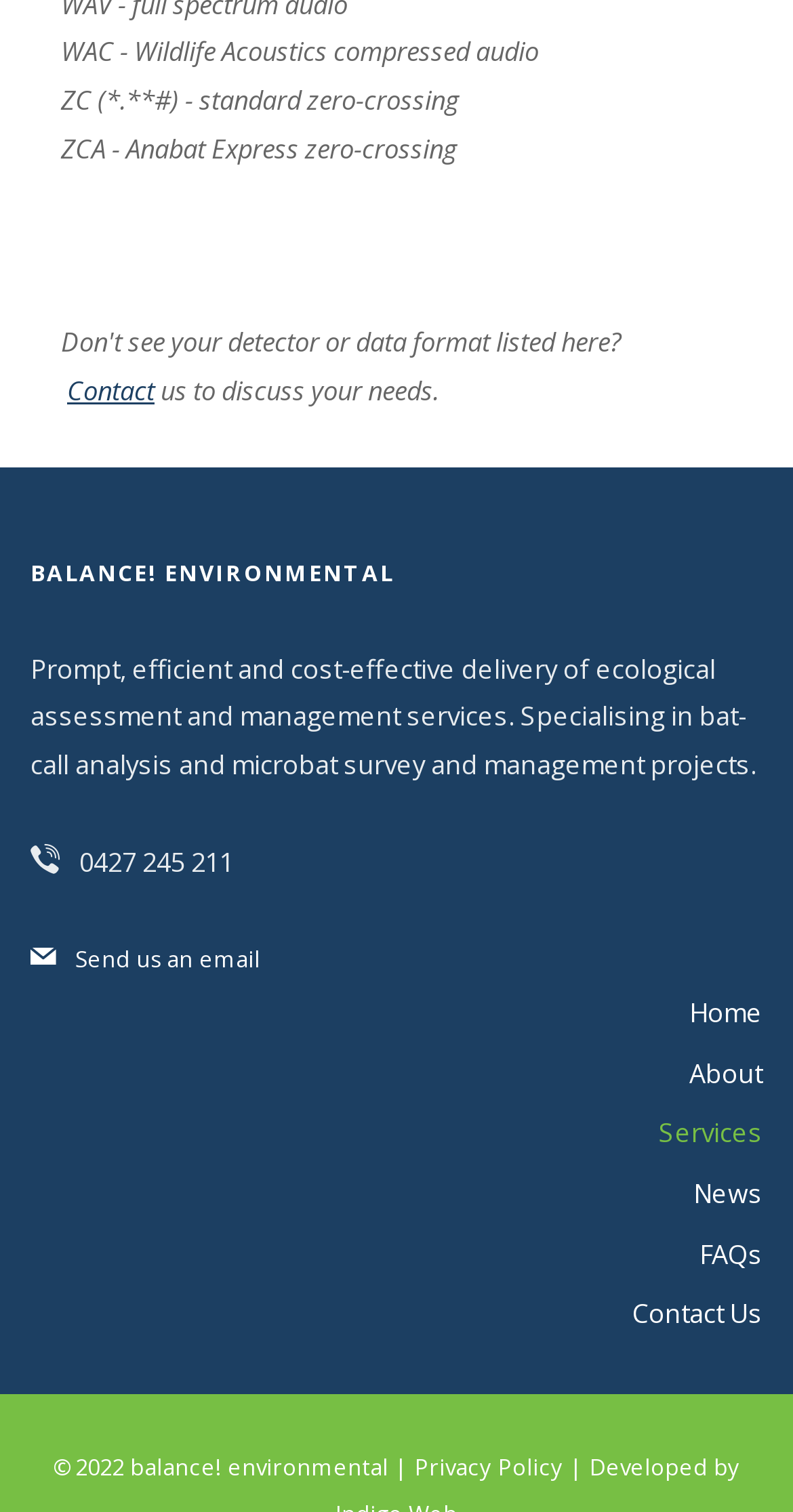What is the email link?
Using the image, provide a concise answer in one word or a short phrase.

Send us an email